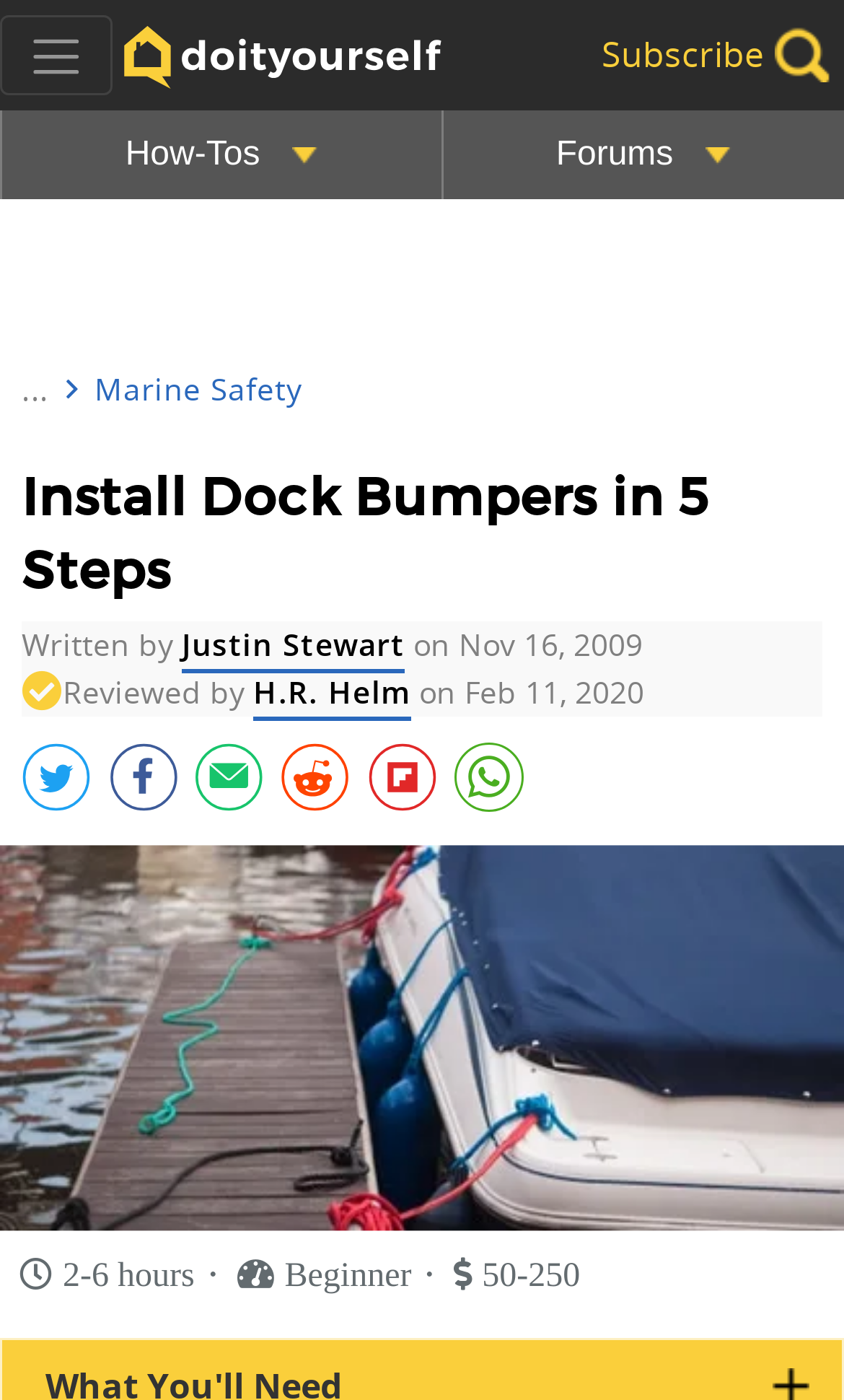With reference to the screenshot, provide a detailed response to the question below:
What is the estimated cost of installing dock bumpers?

The webpage provides an estimated cost range for installing dock bumpers, which is mentioned as '50-250' in the static text element.